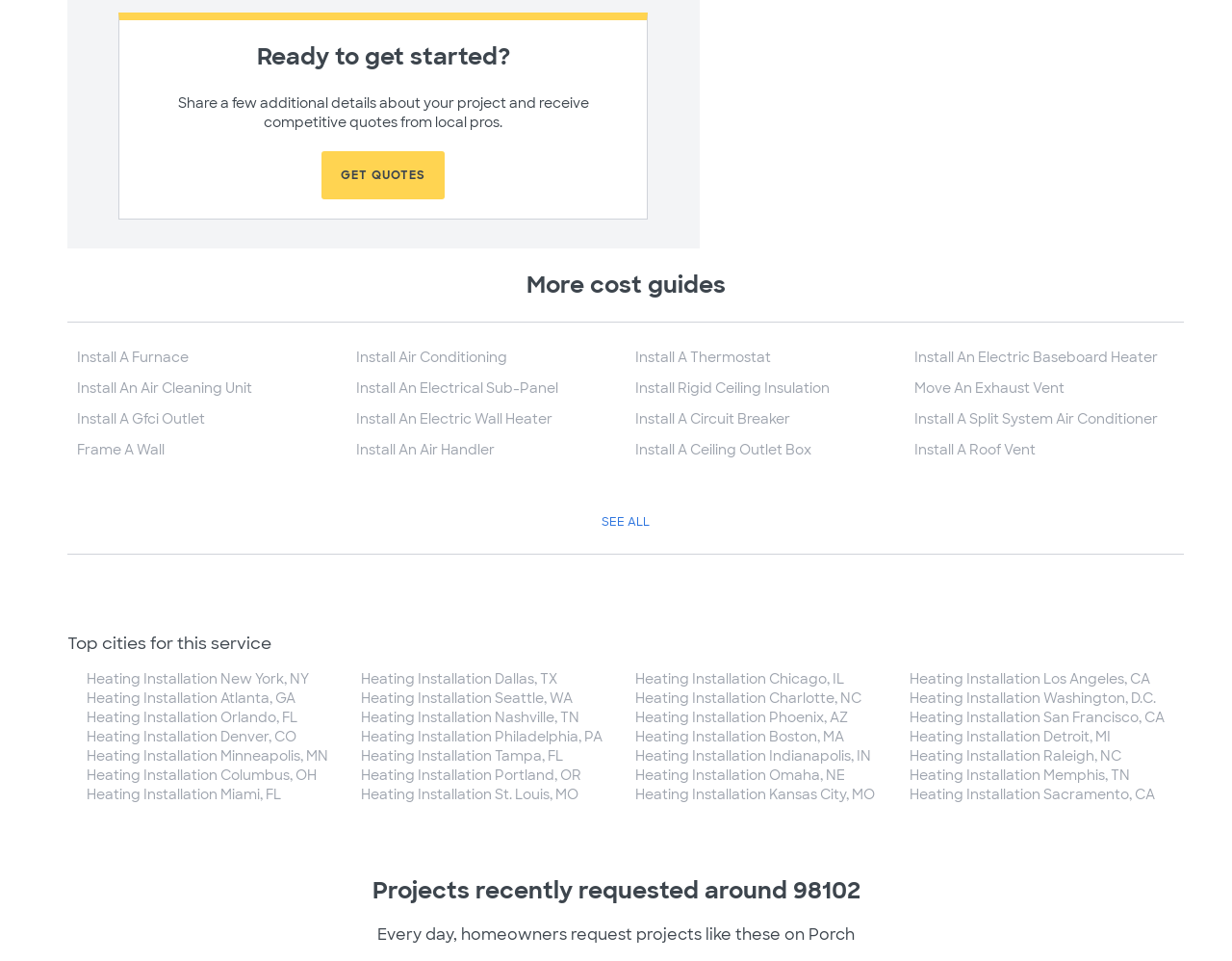Please locate the bounding box coordinates of the region I need to click to follow this instruction: "Click the 'SEE ALL' link".

[0.488, 0.535, 0.527, 0.551]